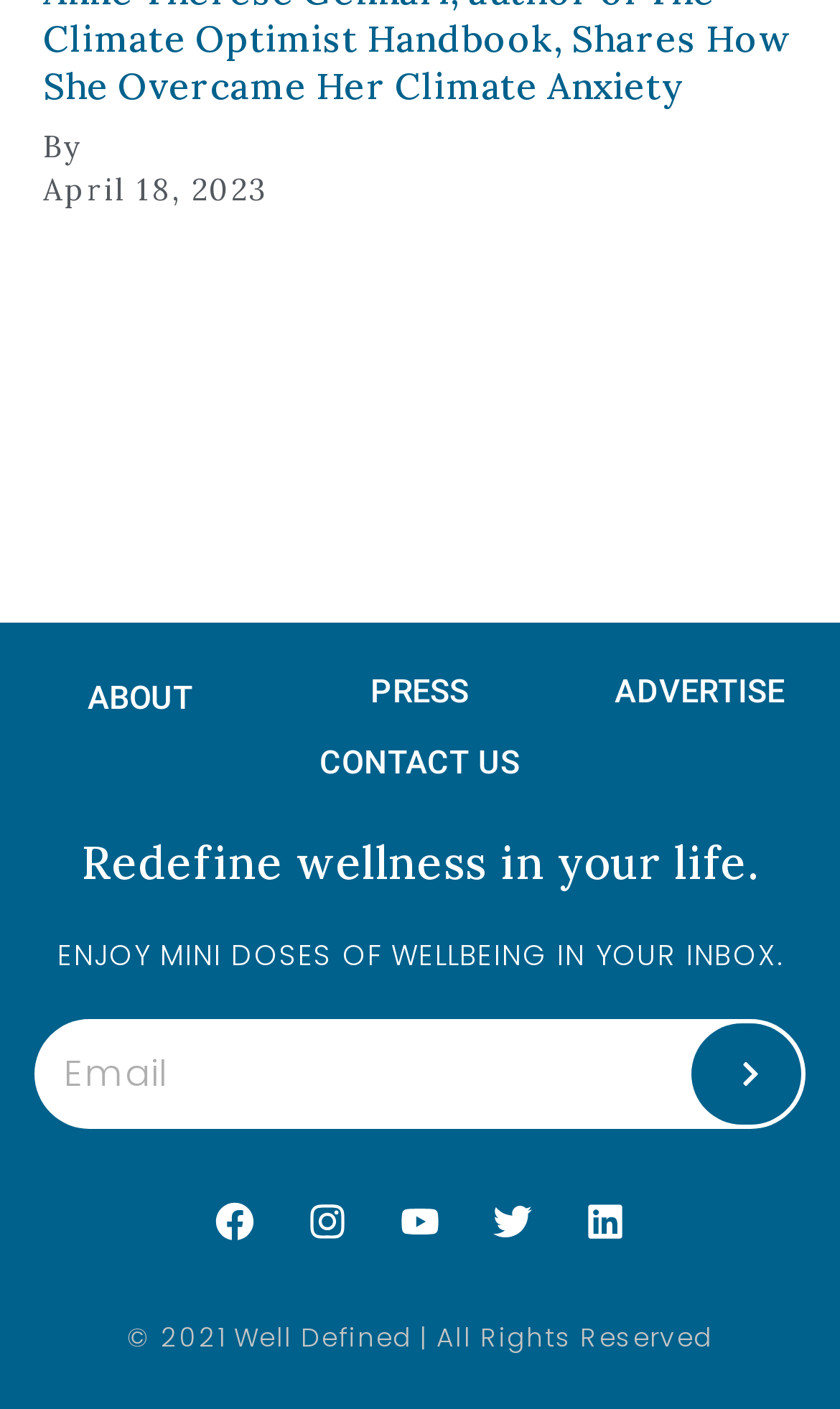Locate the bounding box coordinates of the clickable area needed to fulfill the instruction: "Subscribe to the newsletter".

[0.045, 0.726, 0.773, 0.798]